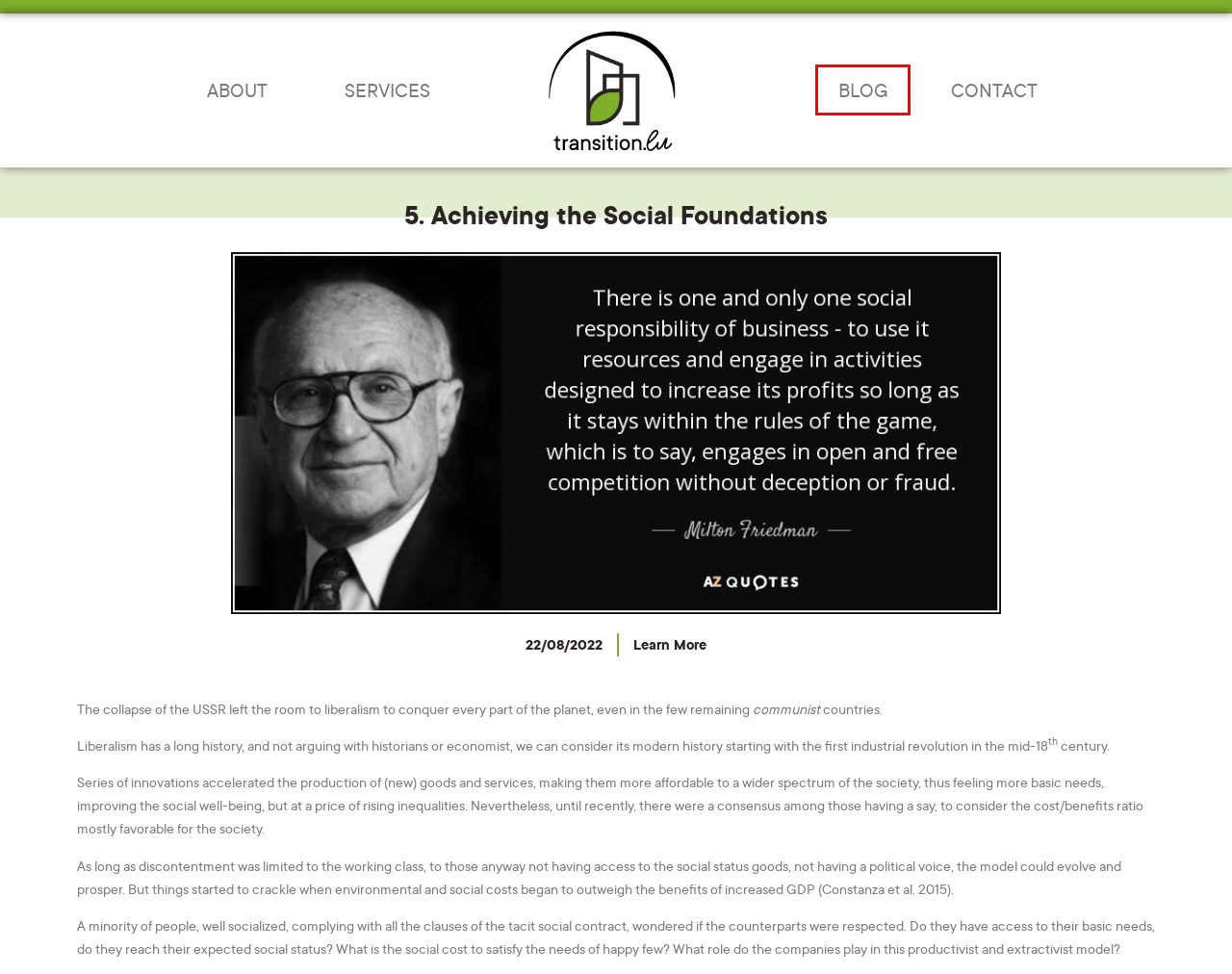You are given a screenshot of a webpage with a red rectangle bounding box. Choose the best webpage description that matches the new webpage after clicking the element in the bounding box. Here are the candidates:
A. Designing an economy to the benefit of the people and the planet
B. Blog Transition.lu - Shared knowledge
C. CONTACT - transition.lu
D. Transition.lu - Our services to initiate transition
E. Privacy Policy - transition.lu
F. Successful Startups Don’t Make Money Their Primary Mission
G. Legal Notice - transition.lu
H. Learn More Archives - transition.lu

B